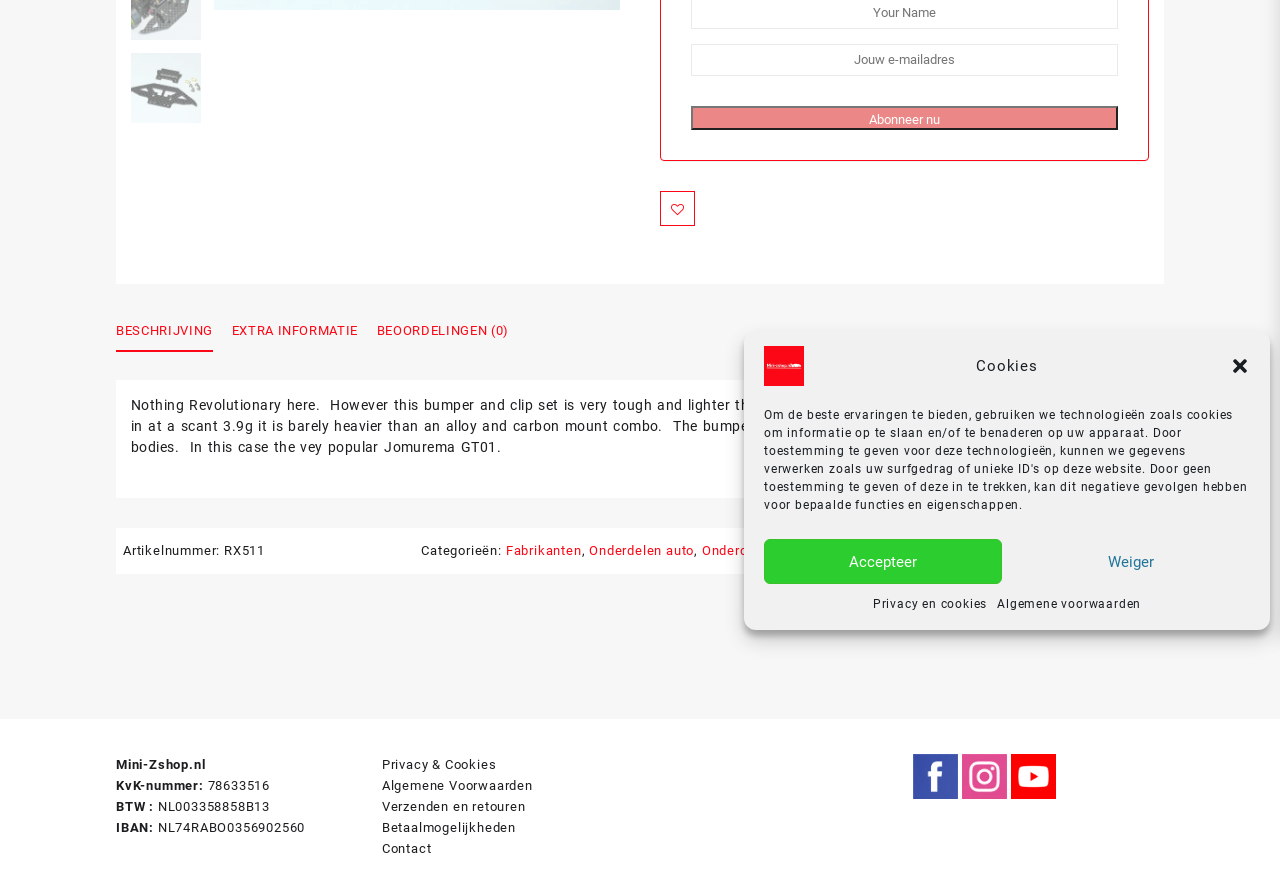Find the bounding box coordinates for the HTML element described as: "ABOUT US". The coordinates should consist of four float values between 0 and 1, i.e., [left, top, right, bottom].

None